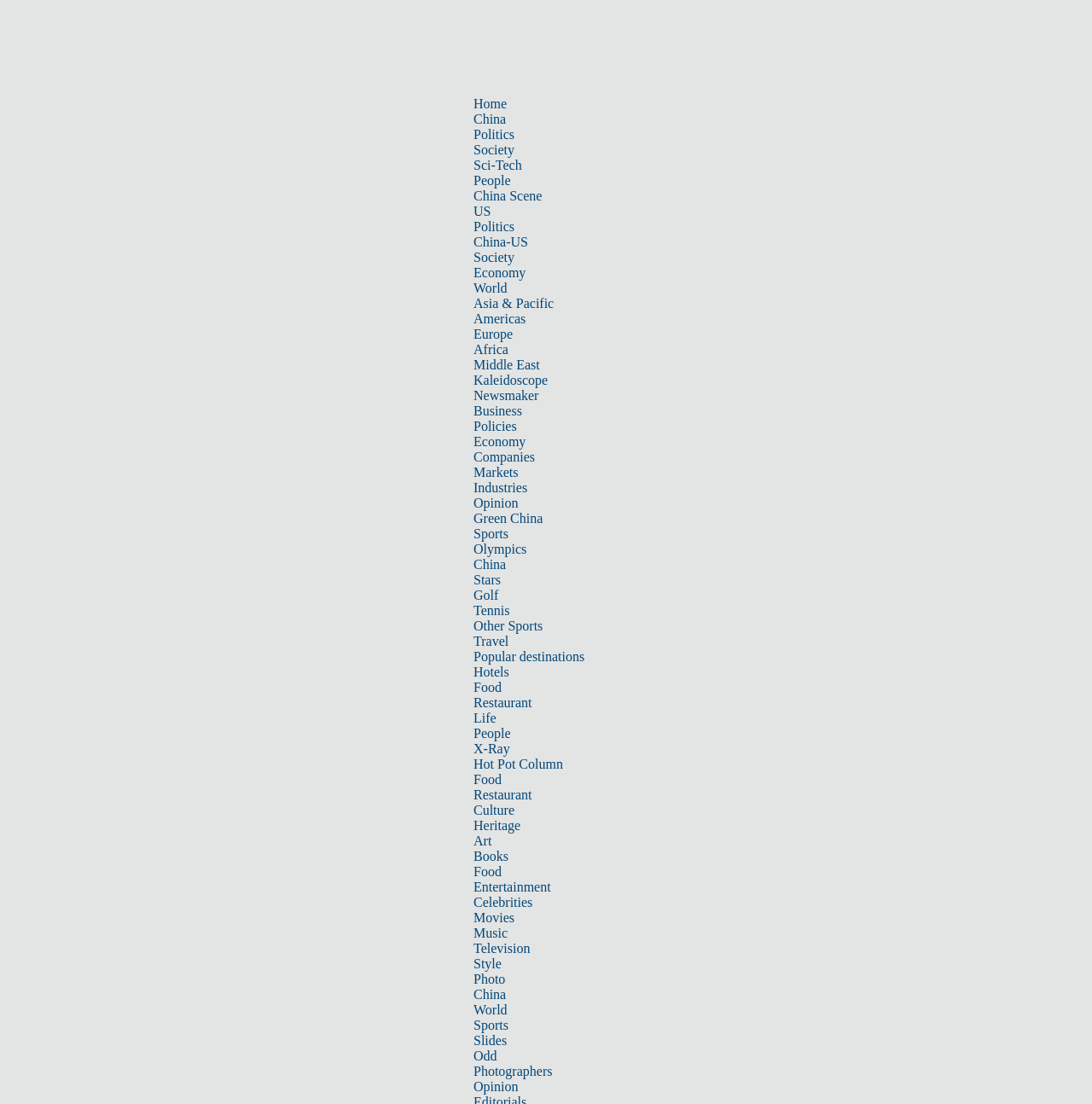What is the last subcategory under the 'Culture' category?
Please elaborate on the answer to the question with detailed information.

Under the 'Culture' category, I found a subcategory link 'Food' which is the last one in the list, suggesting that it is the last subcategory under the 'Culture' category.